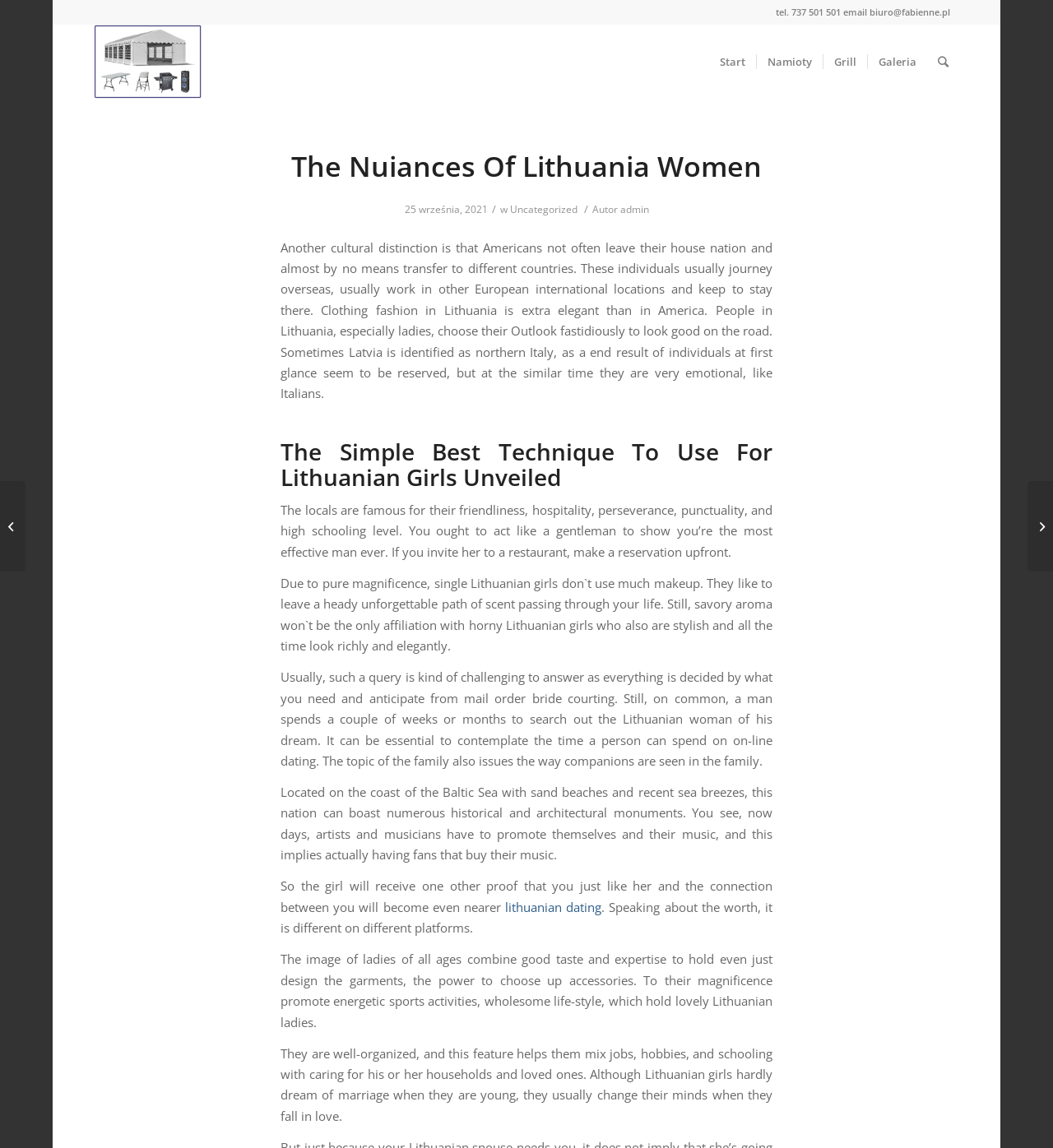Determine the bounding box coordinates for the HTML element described here: "Outrageous Azerbaijan Women Methods".

[0.976, 0.419, 1.0, 0.498]